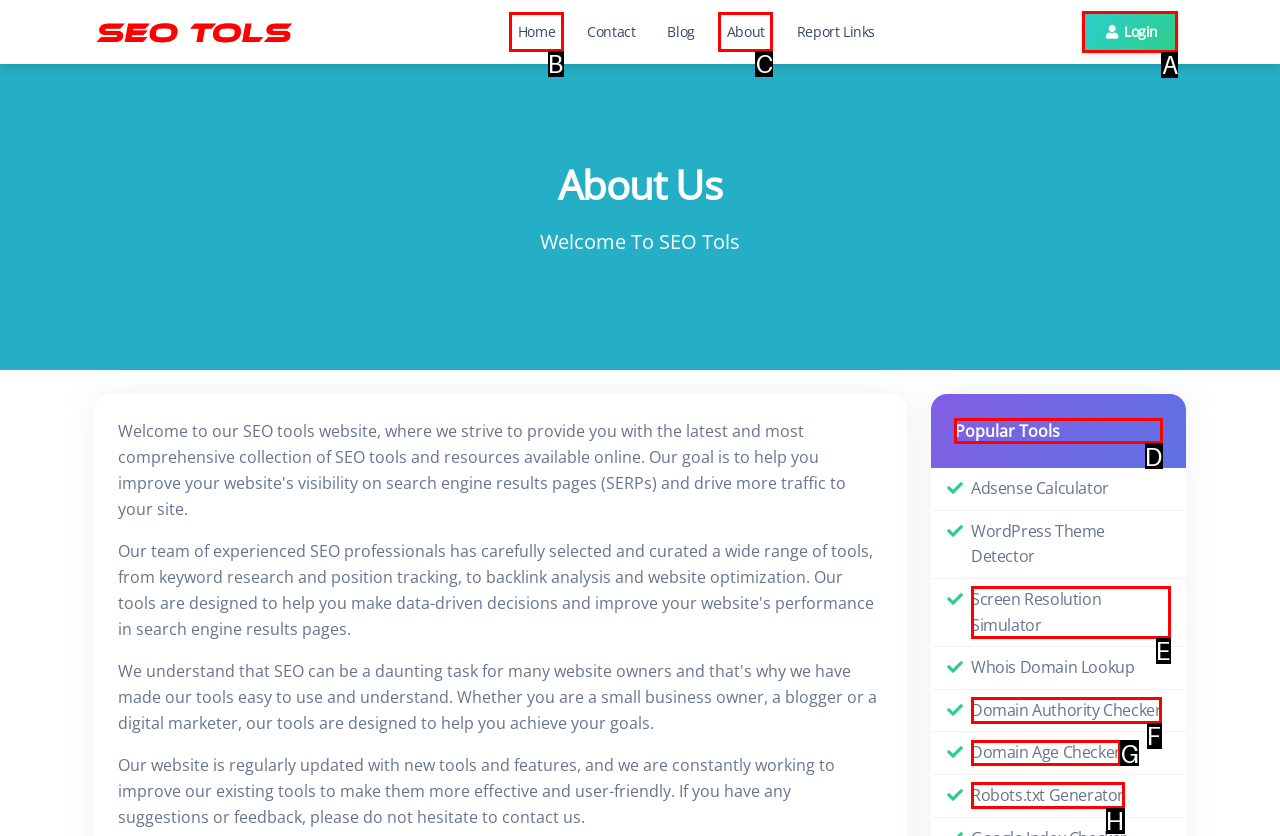Identify the correct UI element to click on to achieve the task: check popular tools. Provide the letter of the appropriate element directly from the available choices.

D